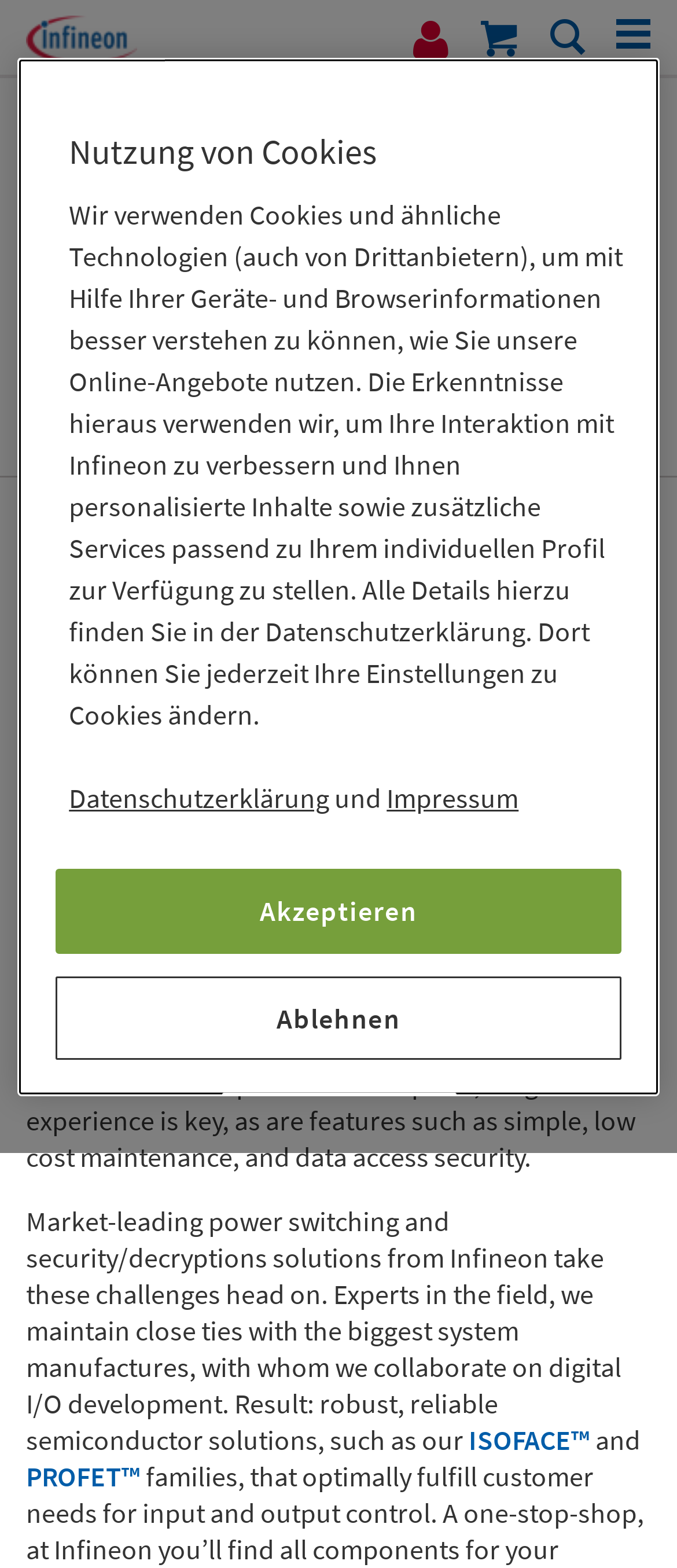Identify the bounding box of the UI component described as: "Industrielle Automatisierung".

[0.038, 0.12, 0.505, 0.14]